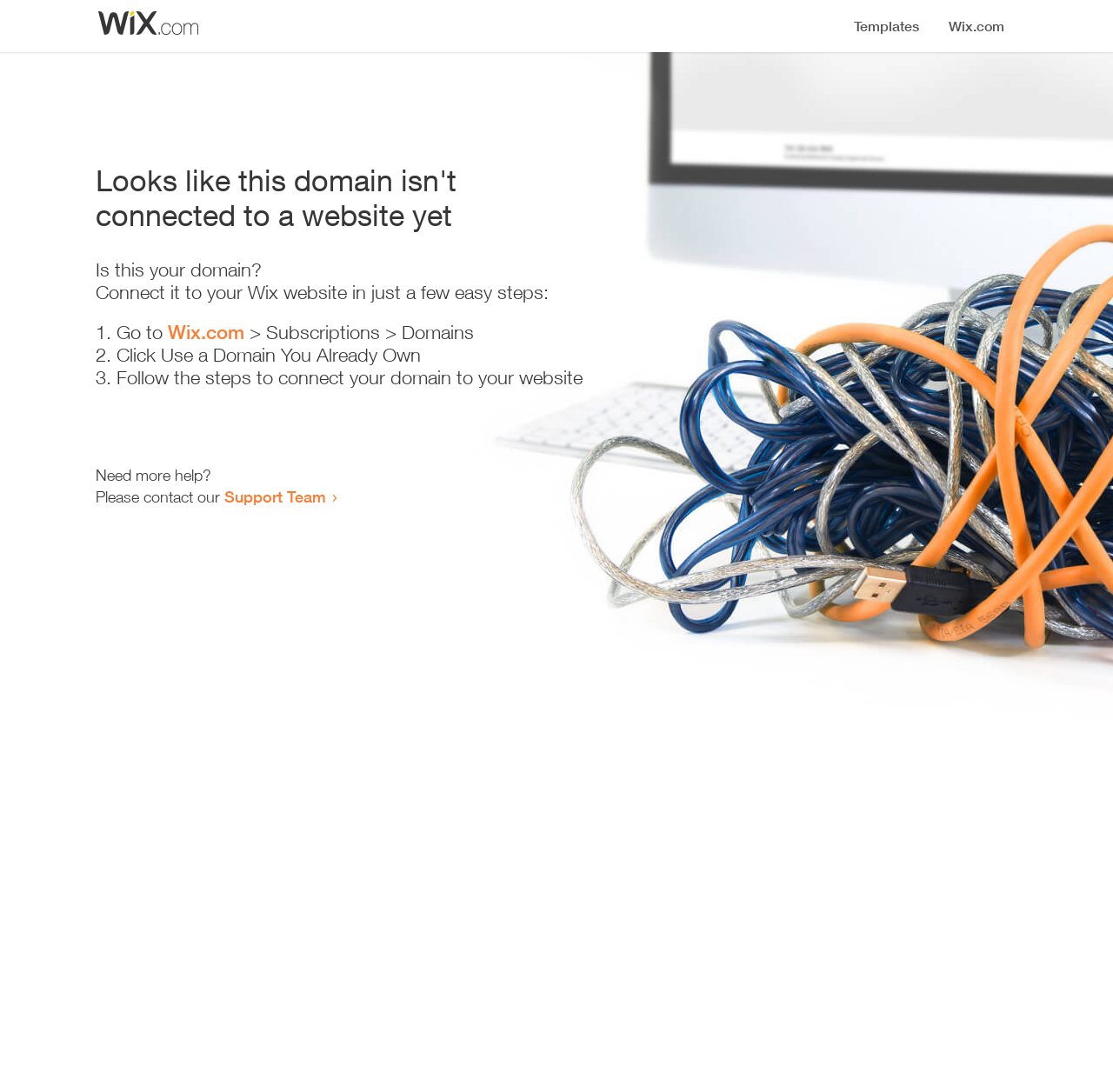Is the domain currently in use?
Examine the image and give a concise answer in one word or a short phrase.

No